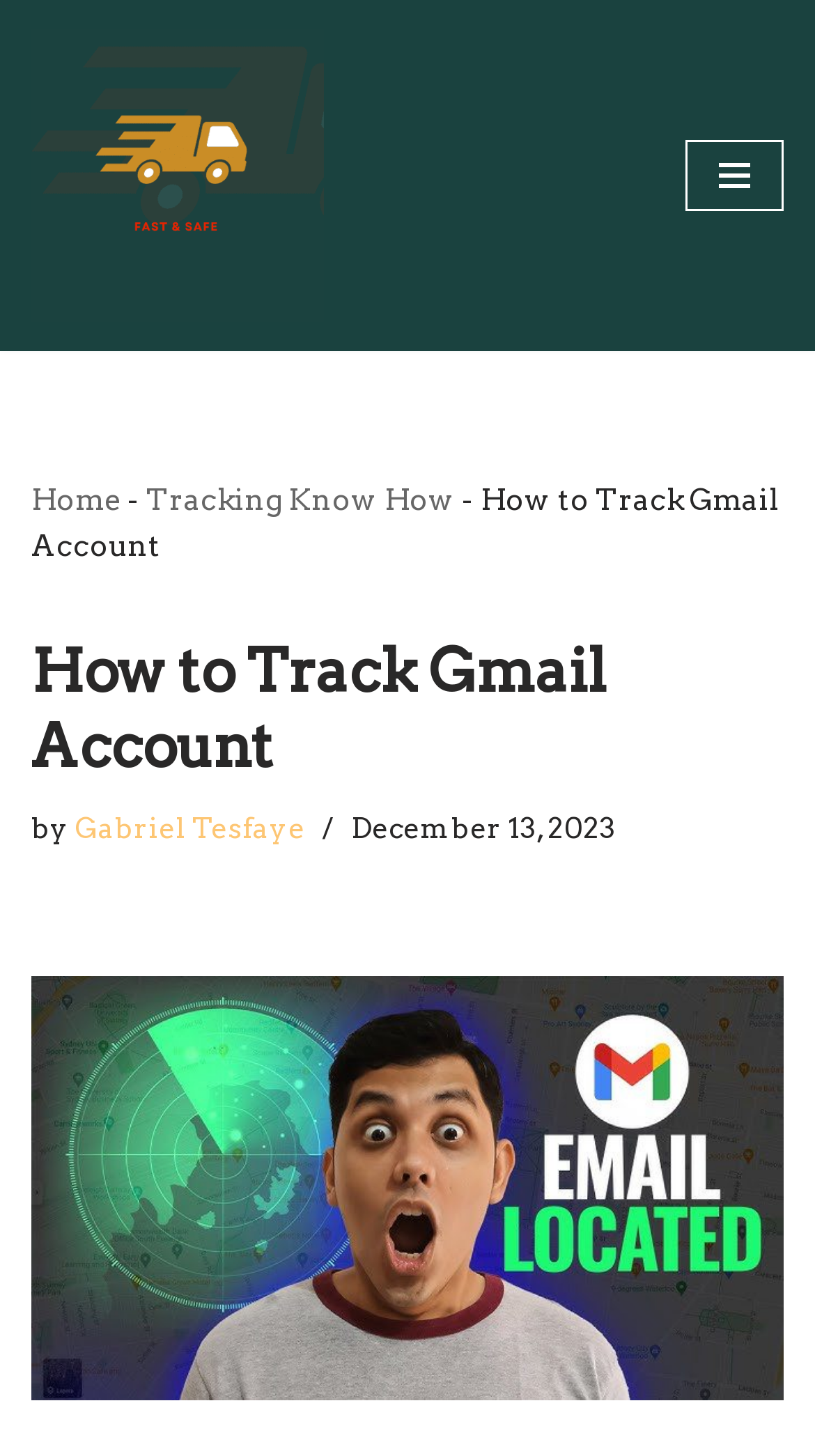Please locate and generate the primary heading on this webpage.

How to Track Gmail Account